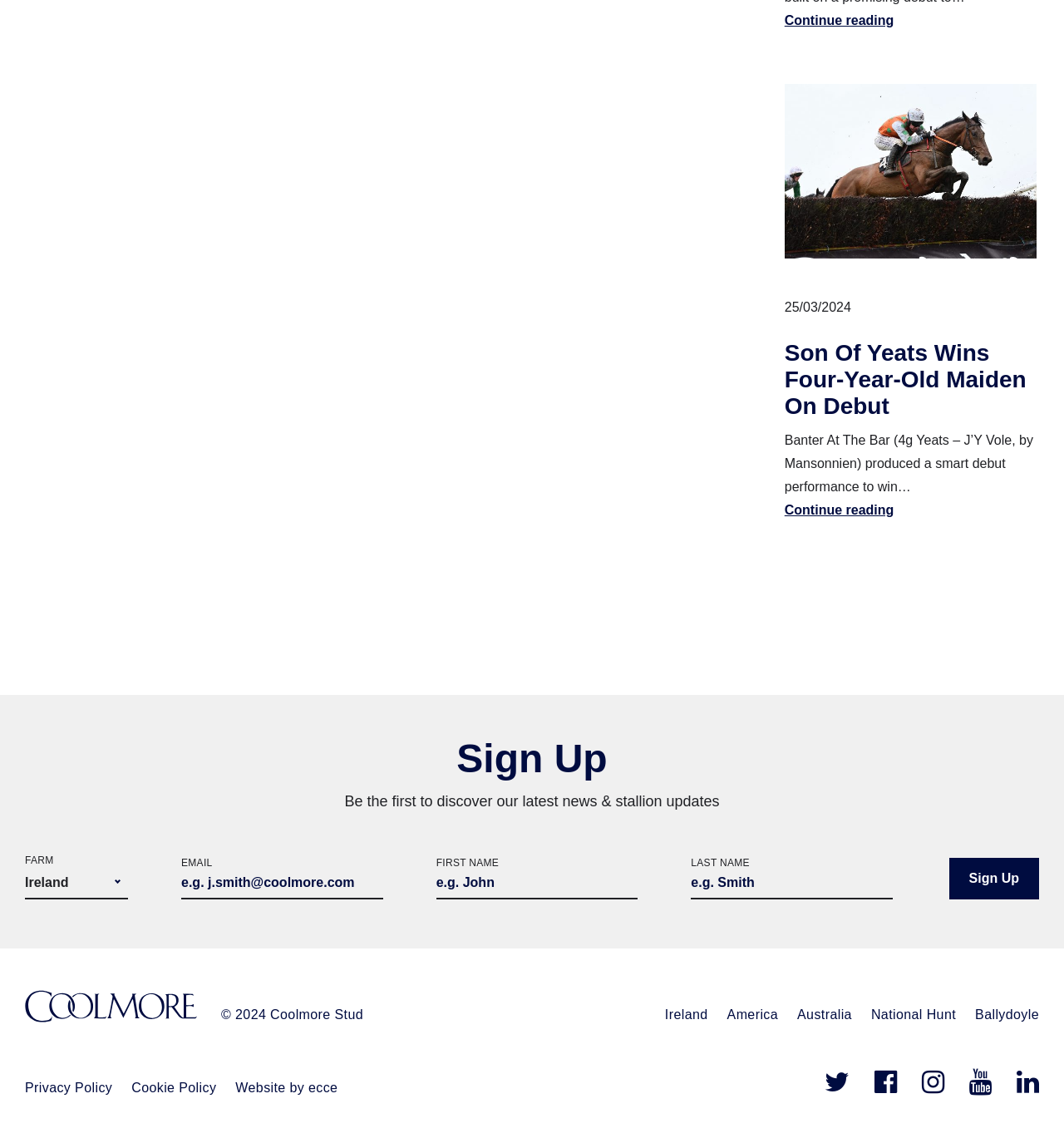Find the bounding box coordinates for the area that should be clicked to accomplish the instruction: "Click the 'Sign Up' button".

[0.892, 0.757, 0.977, 0.794]